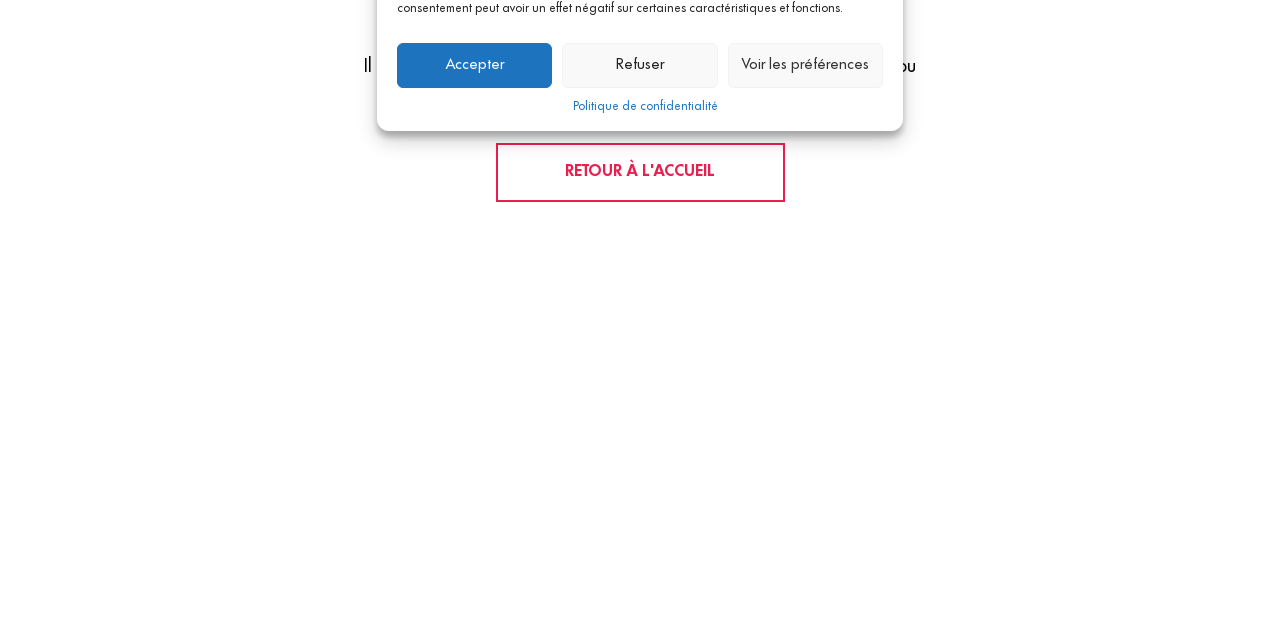Extract the bounding box coordinates for the UI element described as: "Refuser".

[0.439, 0.067, 0.561, 0.138]